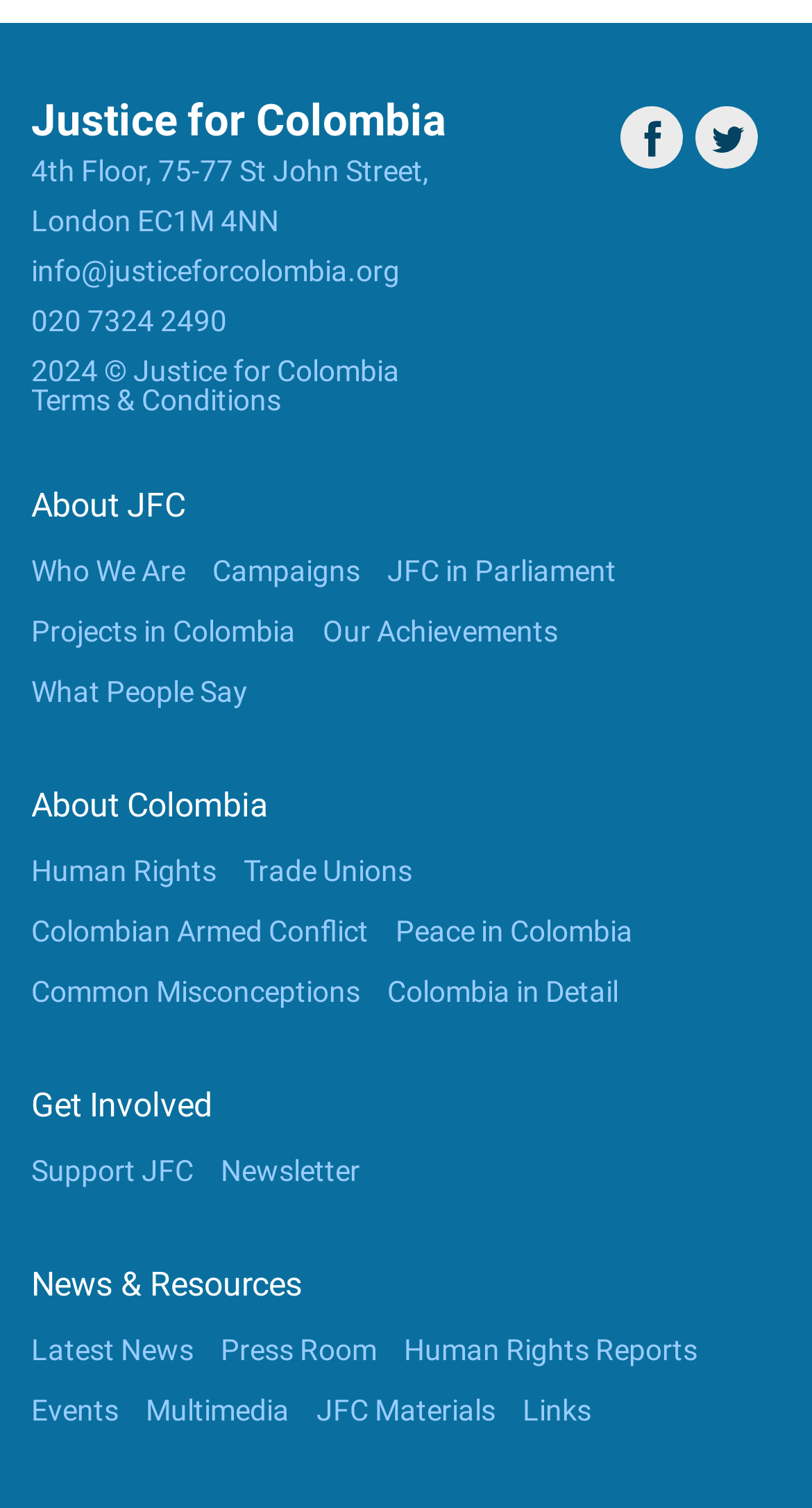Please specify the bounding box coordinates of the clickable section necessary to execute the following command: "Click the Facebook link".

[0.764, 0.071, 0.841, 0.112]